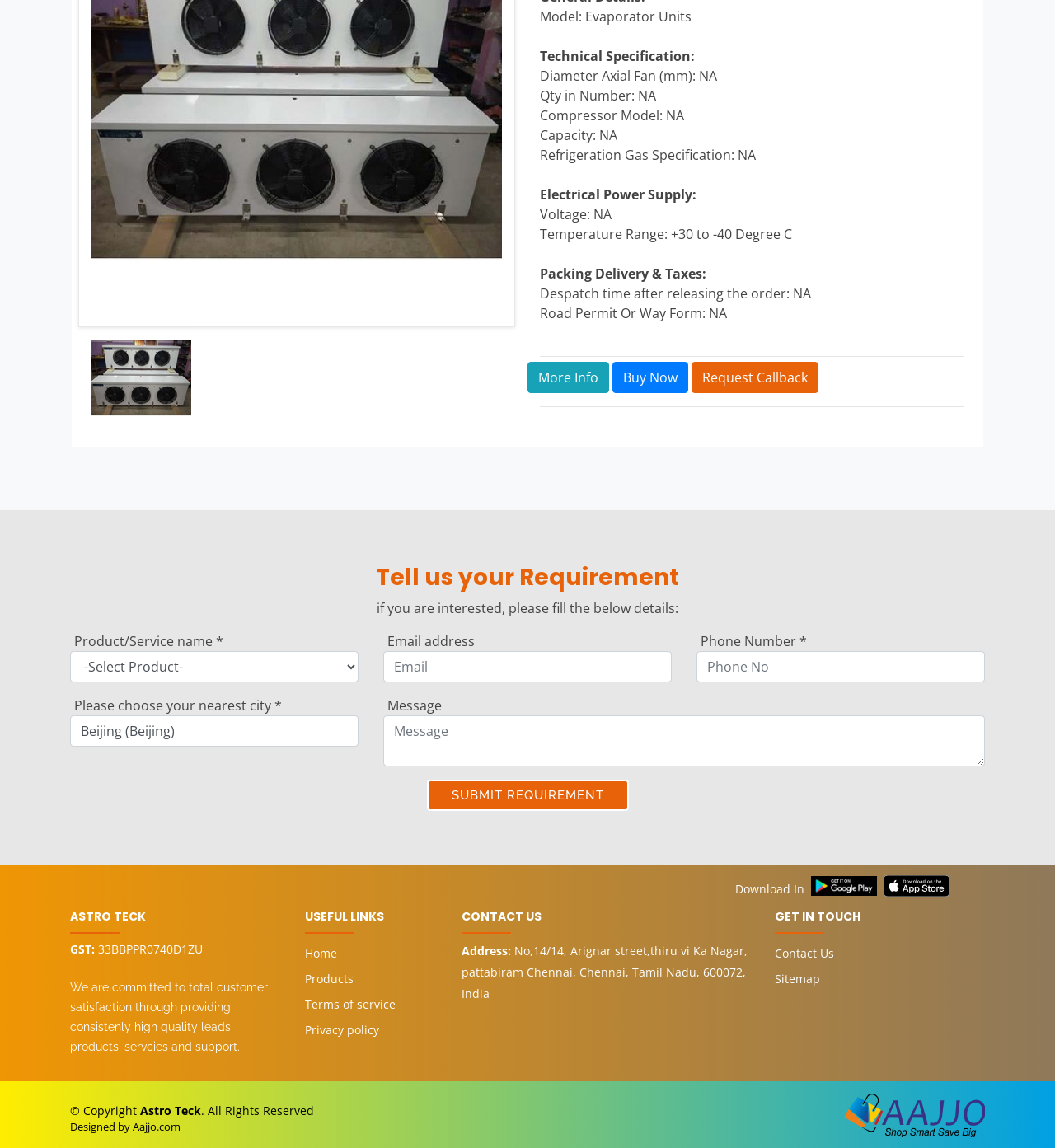Identify the bounding box coordinates of the section that should be clicked to achieve the task described: "Click the 'Buy Now' link".

[0.58, 0.315, 0.652, 0.343]